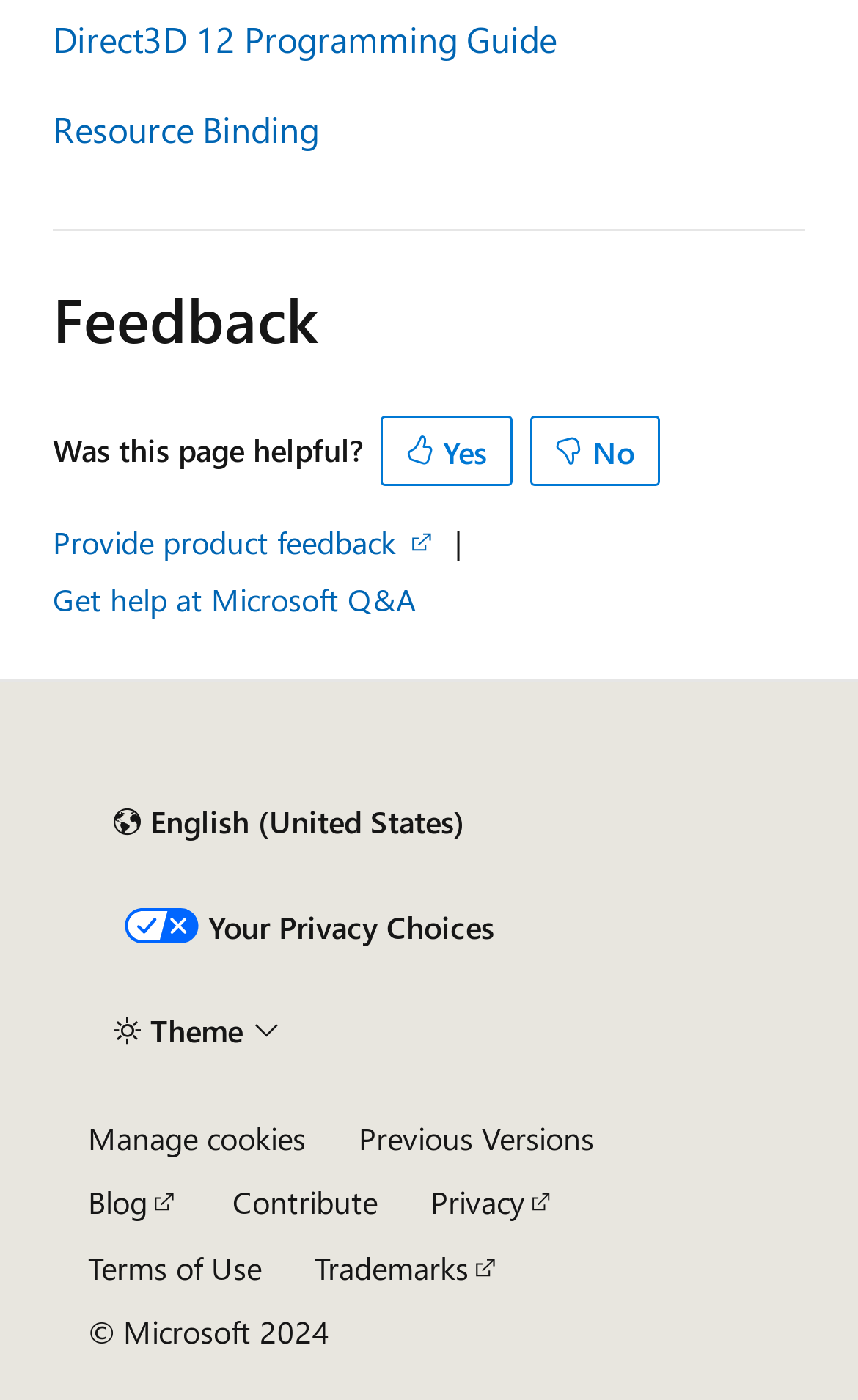Answer the question below in one word or phrase:
What is the language currently selected in the content language selector?

English (United States)